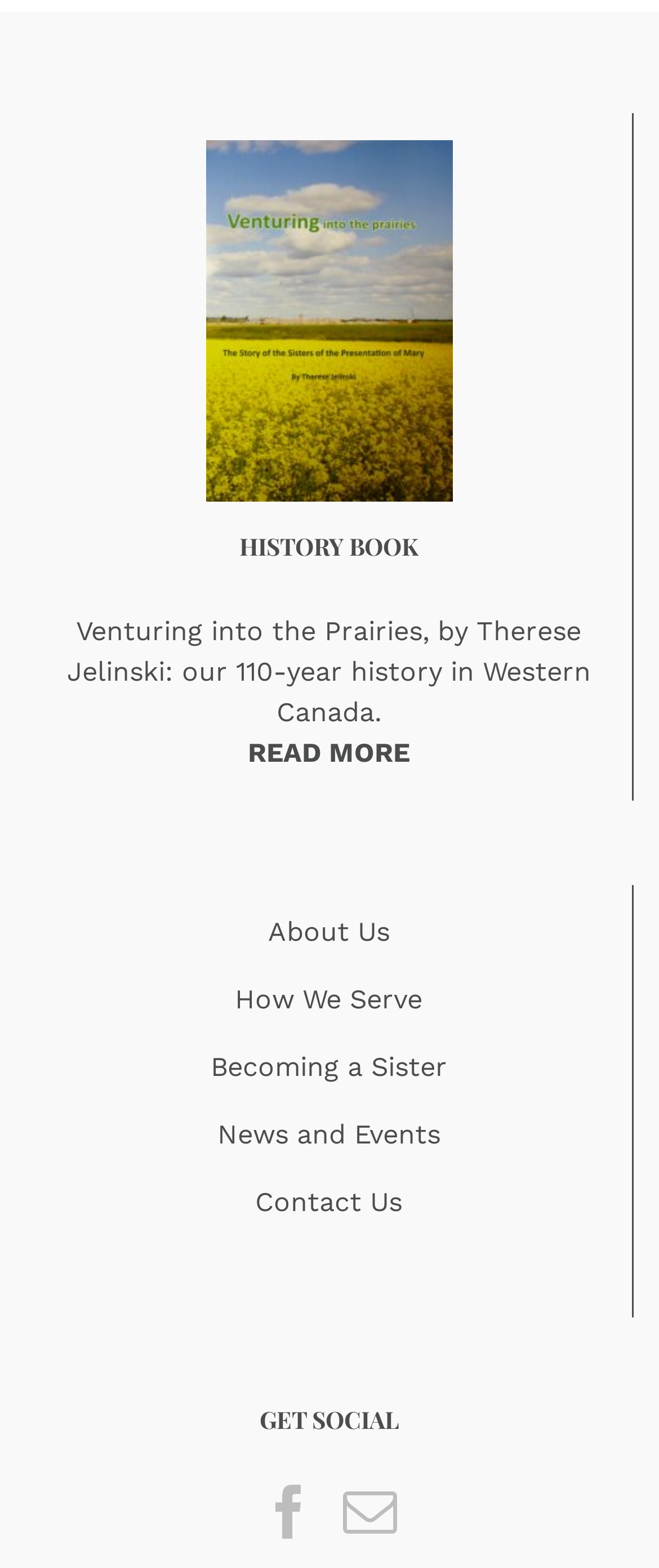Please identify the bounding box coordinates of where to click in order to follow the instruction: "Learn about the organization".

[0.406, 0.584, 0.591, 0.605]